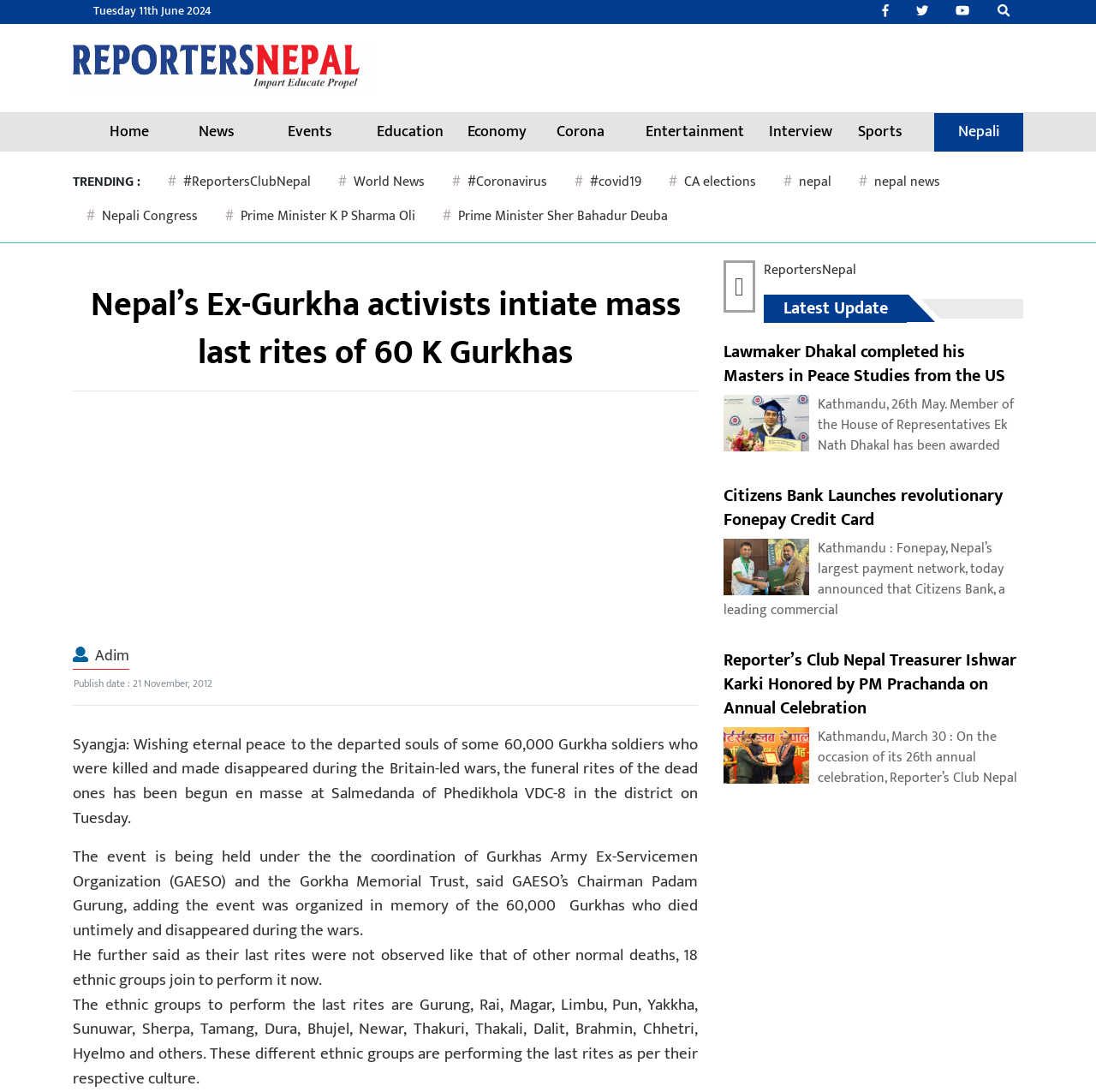Identify the bounding box coordinates of the element to click to follow this instruction: 'Click the 'News' link'. Ensure the coordinates are four float values between 0 and 1, provided as [left, top, right, bottom].

[0.17, 0.103, 0.225, 0.138]